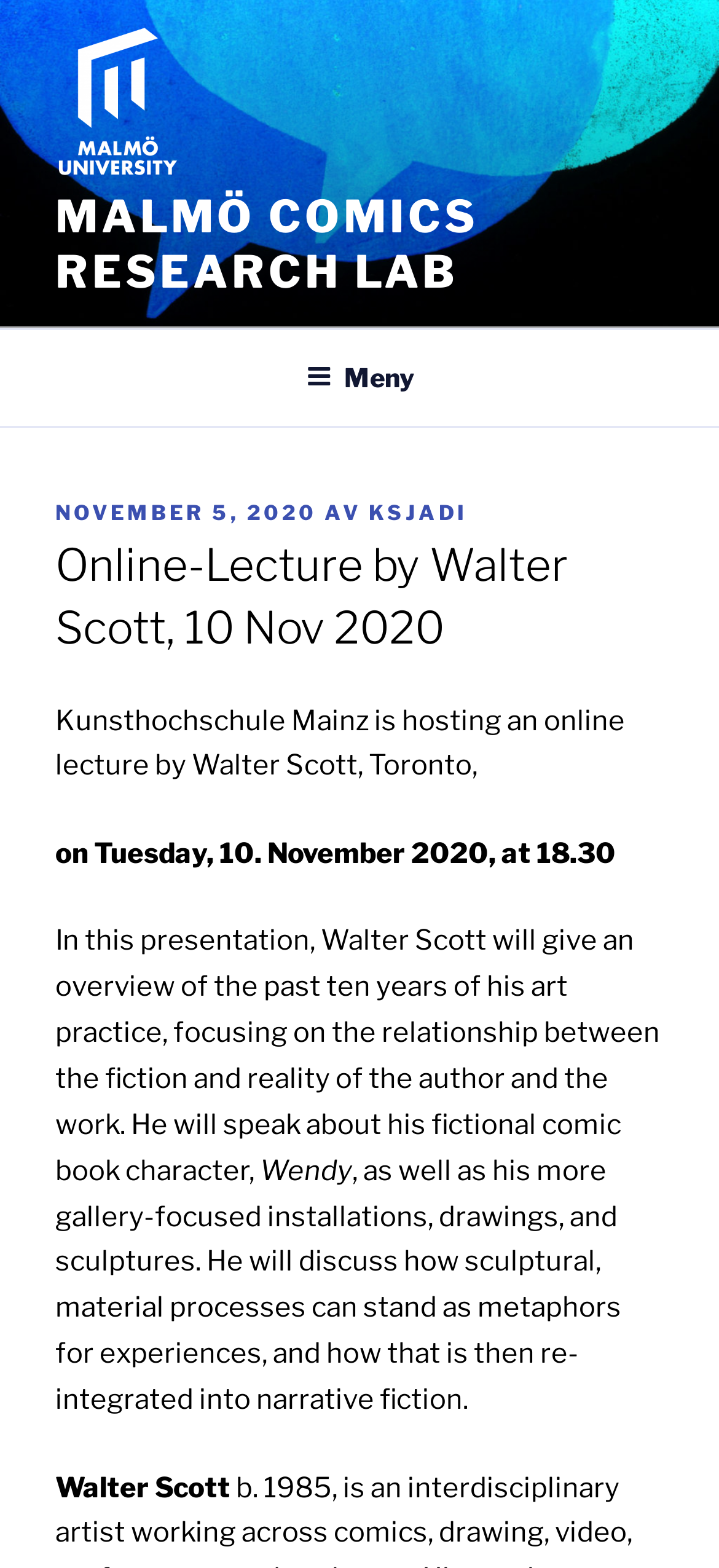Given the following UI element description: "Malmö Comics Research Lab", find the bounding box coordinates in the webpage screenshot.

[0.077, 0.121, 0.667, 0.19]